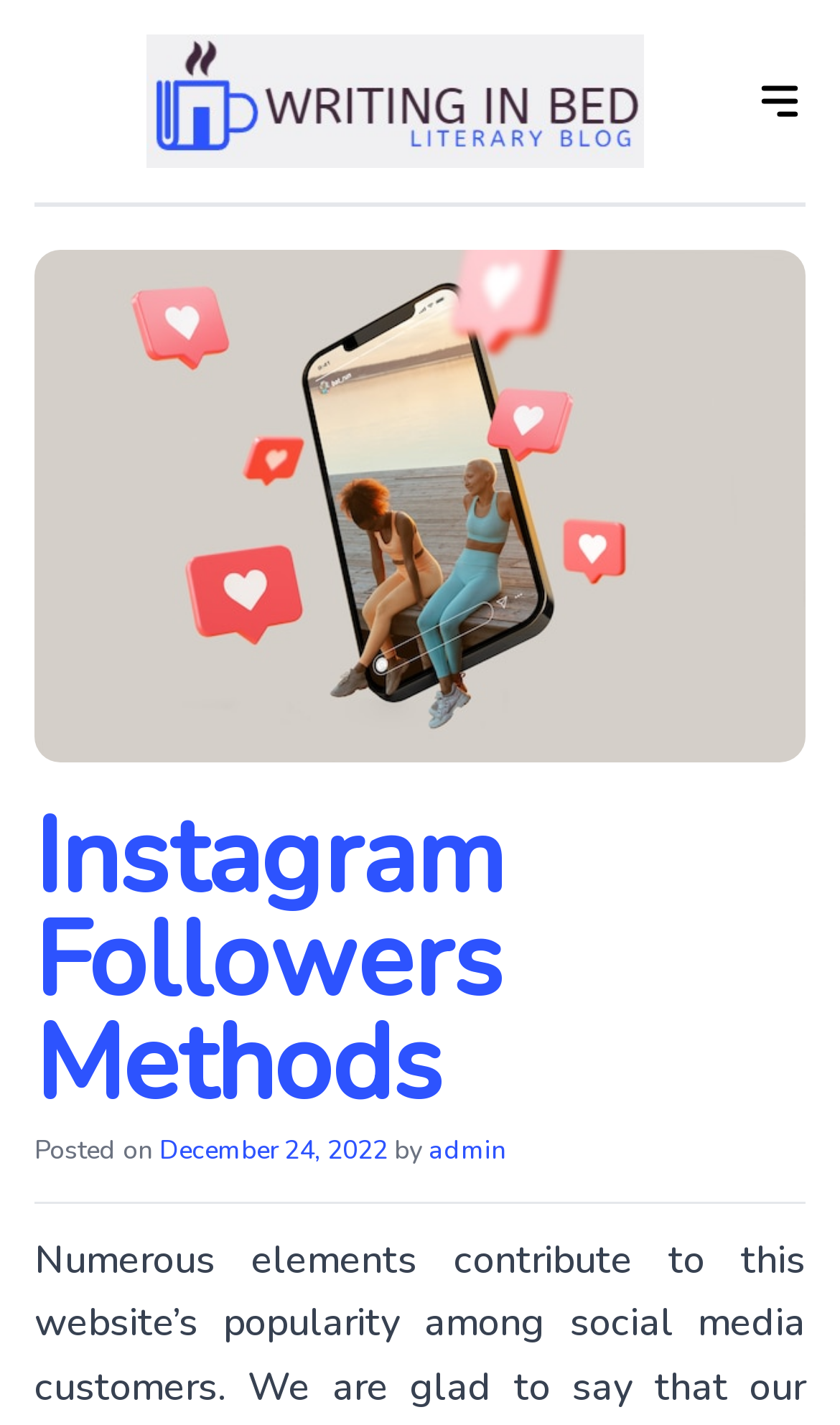Find and extract the text of the primary heading on the webpage.

Instagram Followers Methods